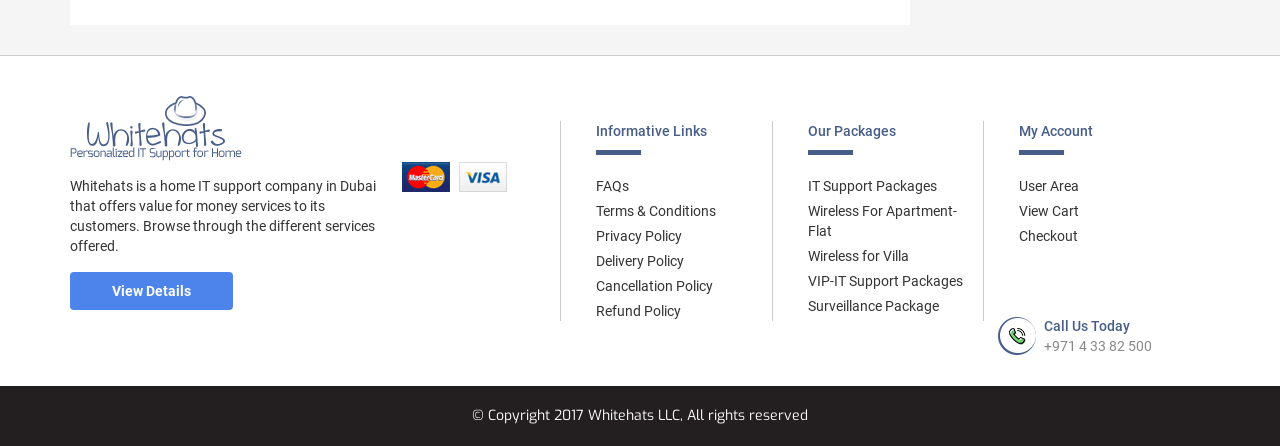What is the 'My Account' section for? Please answer the question using a single word or phrase based on the image.

User Area, View Cart, Checkout